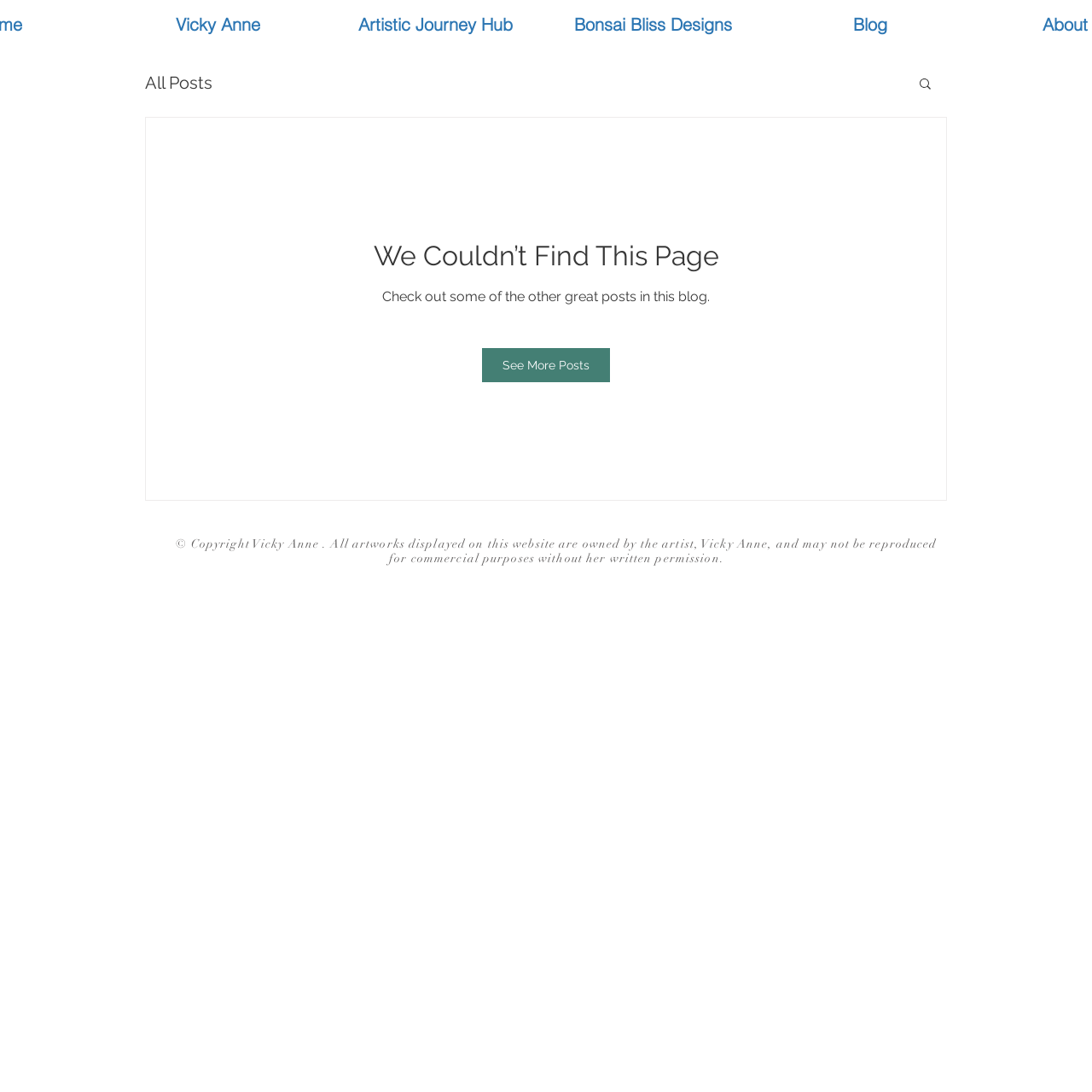Reply to the question with a brief word or phrase: What is the suggestion given when a page is not found?

Check out some of the other great posts in this blog.